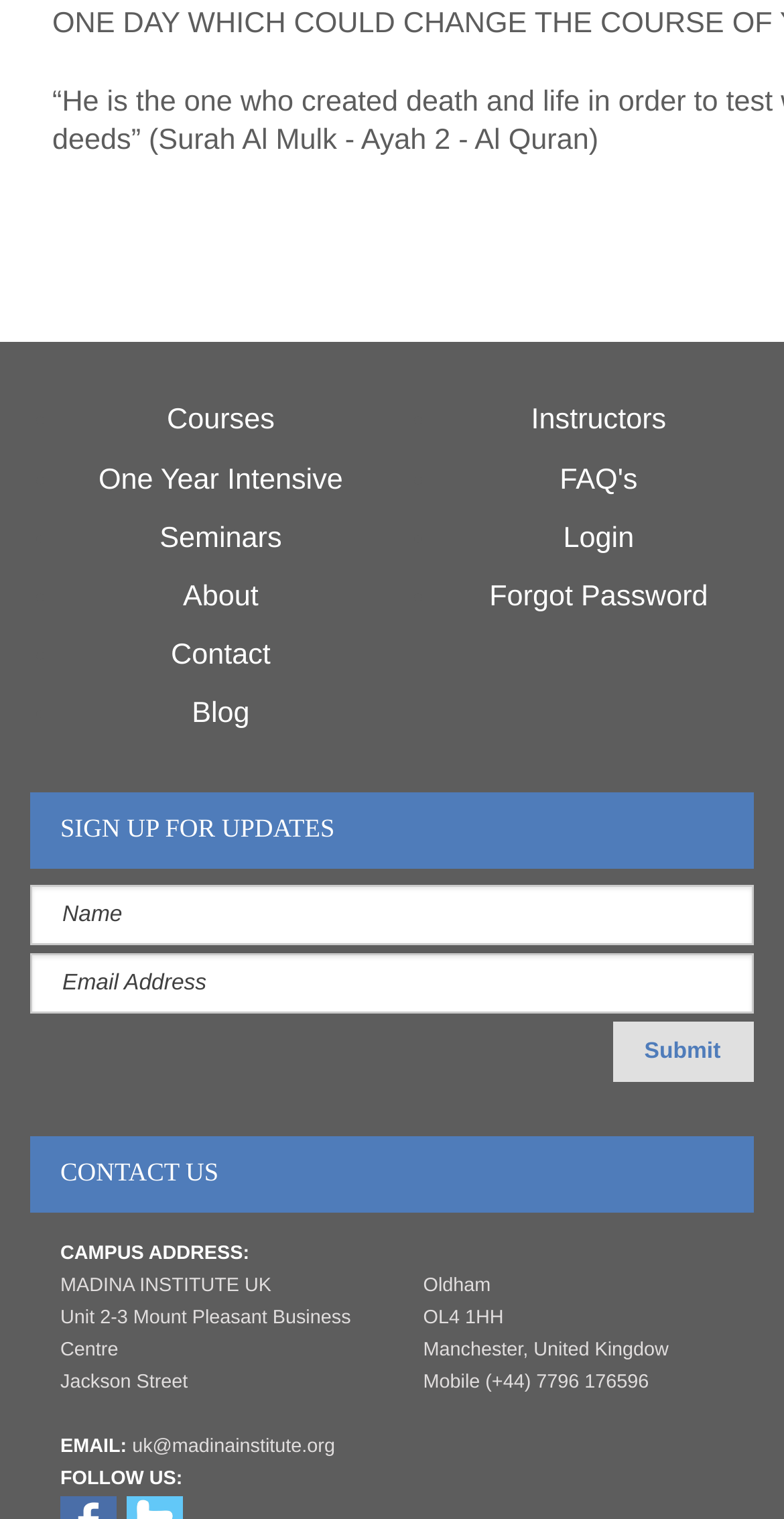Specify the bounding box coordinates for the region that must be clicked to perform the given instruction: "Click on Submit".

[0.782, 0.672, 0.962, 0.712]